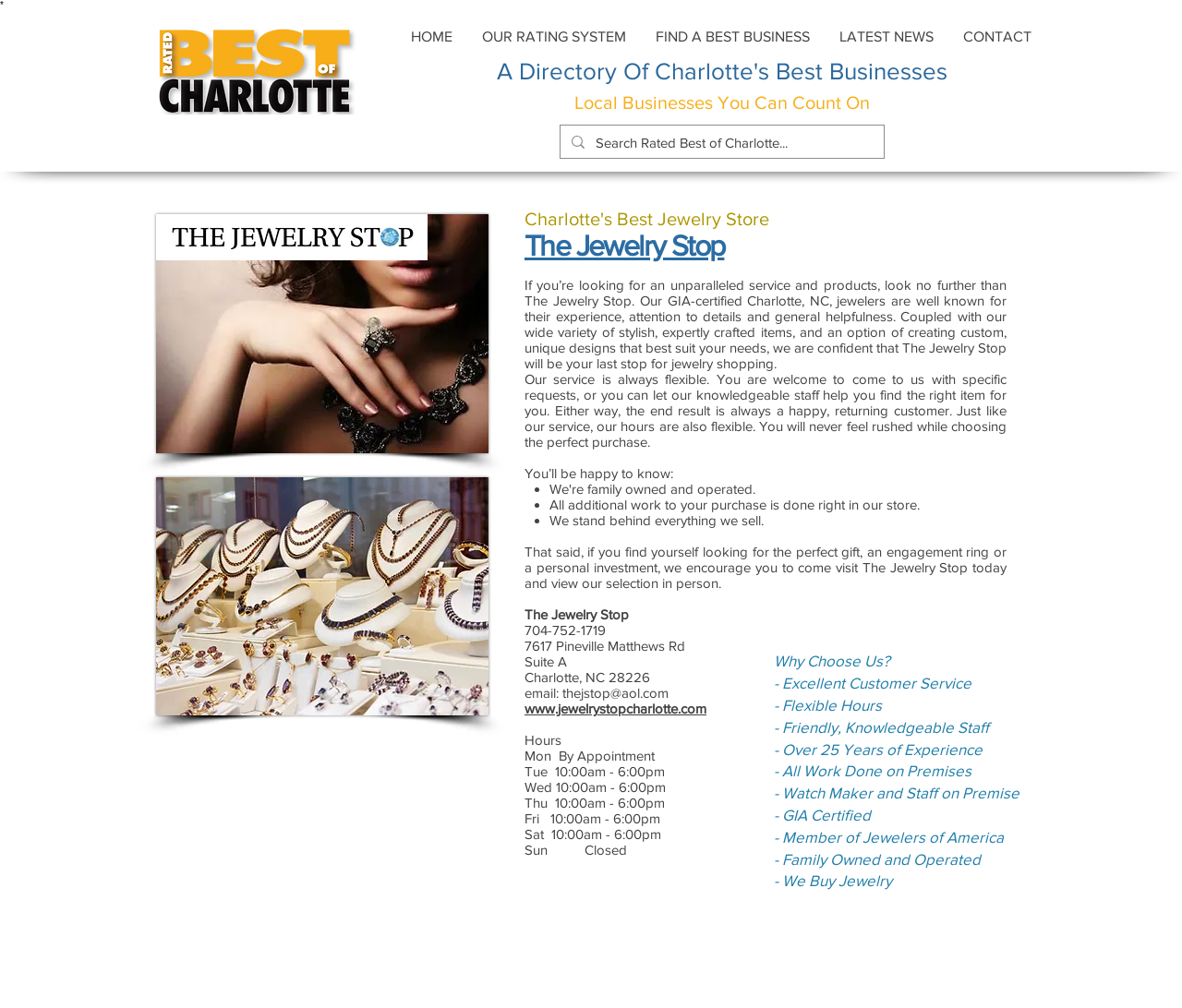Summarize the webpage with a detailed and informative caption.

The webpage is about The Jewelry Stop, a jewelry store in Charlotte, North Carolina. At the top, there is a logo without a circle or words underneath, followed by a heading that reads "A Directory Of Charlotte's Best Businesses". Below this, there is a navigation menu with links to "HOME", "OUR RATING SYSTEM", "FIND A BEST BUSINESS", "LATEST NEWS", and "CONTACT".

To the right of the navigation menu, there is a search bar with a magnifying glass icon. Below the search bar, there is an image of a jewelry store, and next to it, a logo of The Jewelry Stop. The store's name, "The Jewelry Stop", is written in a heading, followed by a description of the store's services and products.

The description explains that the store offers unparalleled service and products, with GIA-certified jewelers who are experienced and attentive to details. The store also offers custom design options and flexible service hours. The text also mentions that the store stands behind everything they sell and does all additional work in-house.

Below the description, there is a section with contact information, including a phone number, address, email, and website. The store's hours of operation are also listed, from Monday to Sunday.

To the right of the contact information, there is a section titled "Why Choose Us?", which lists the store's advantages, including excellent customer service, flexible hours, friendly and knowledgeable staff, over 25 years of experience, and more.

Overall, the webpage is well-organized and easy to navigate, with clear headings and concise text that effectively communicates the store's services and values.